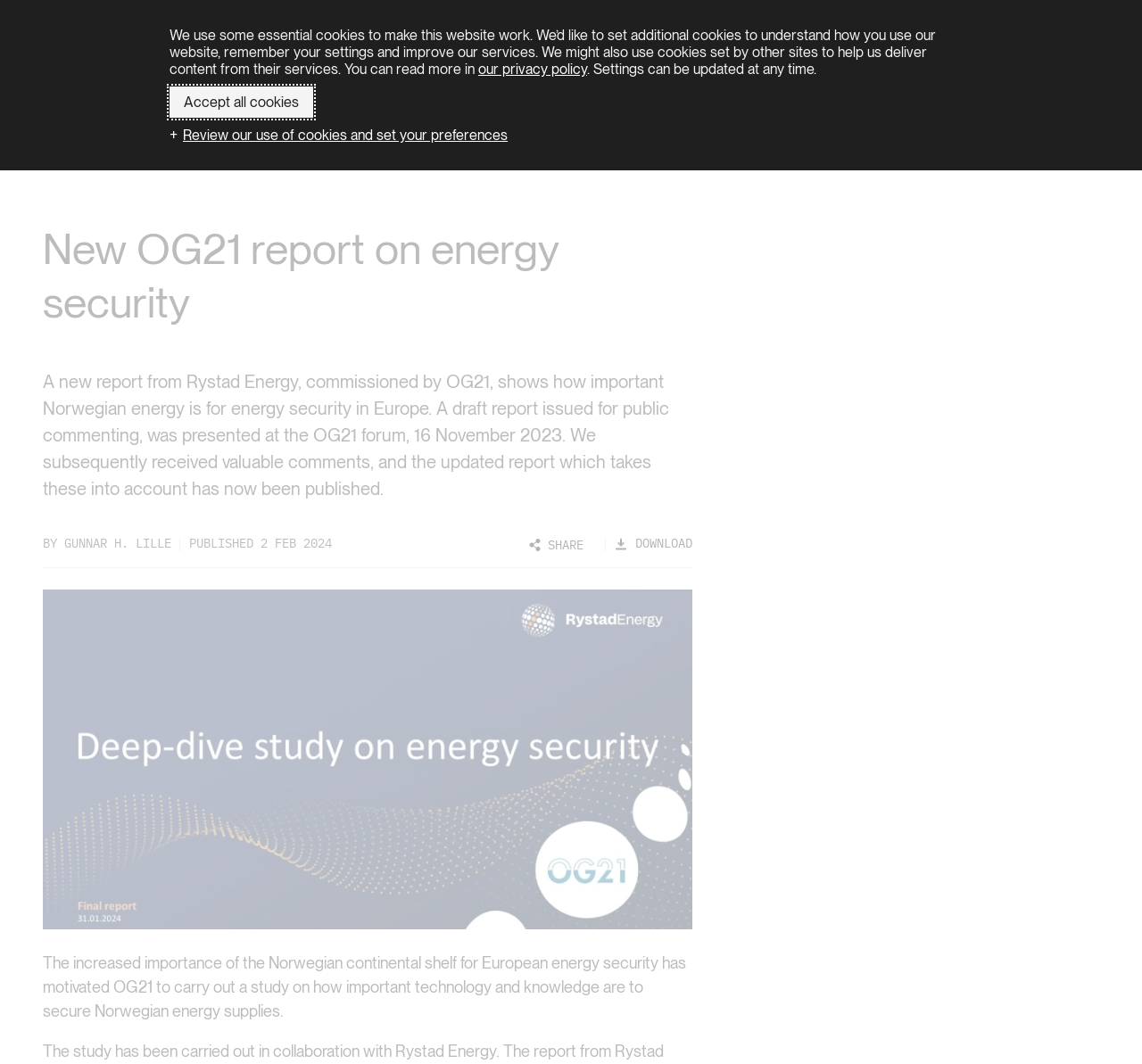Identify the bounding box coordinates of the region that should be clicked to execute the following instruction: "Download the report".

[0.538, 0.502, 0.606, 0.52]